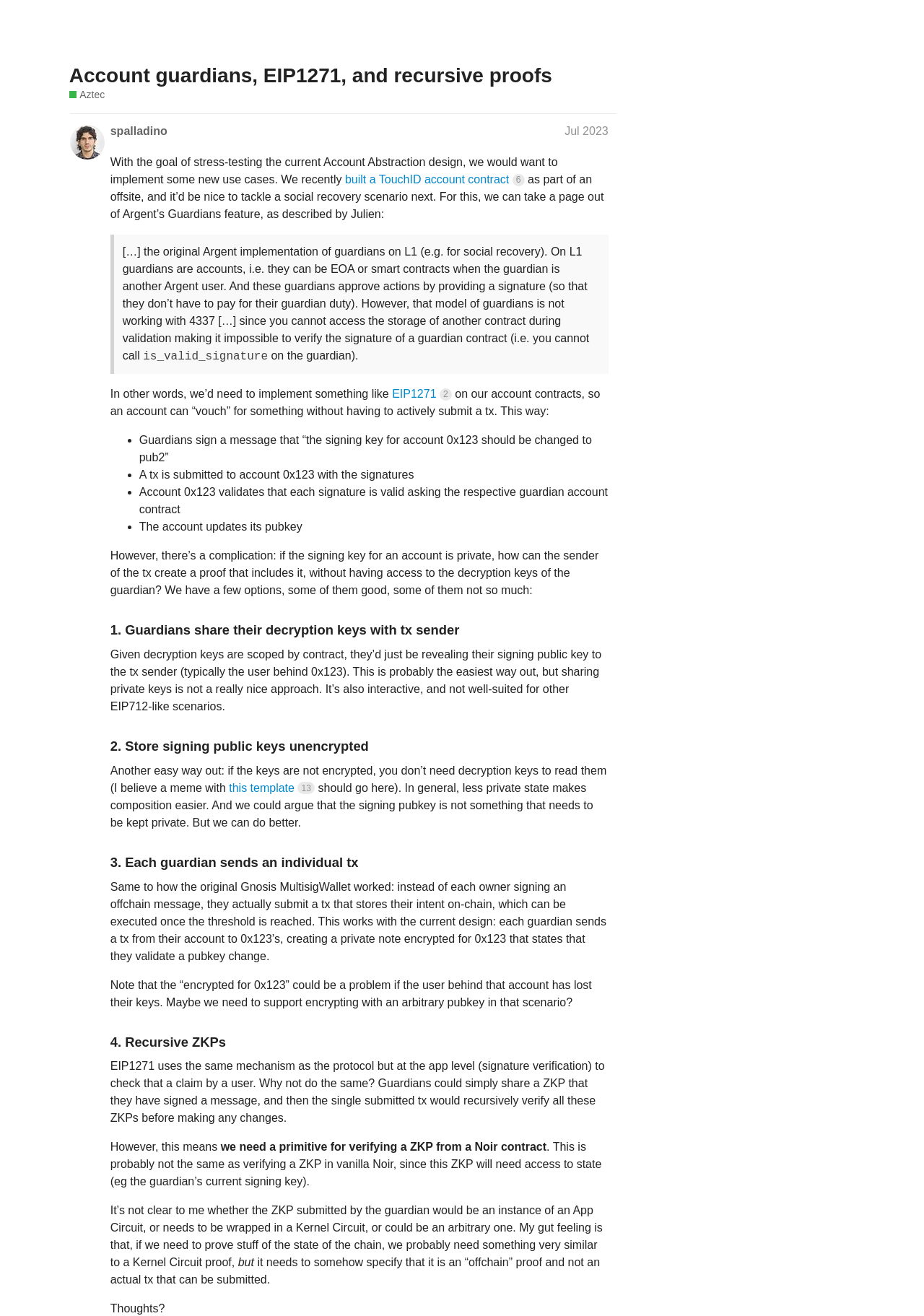How many months are mentioned in the post?
Using the image as a reference, answer the question with a short word or phrase.

2